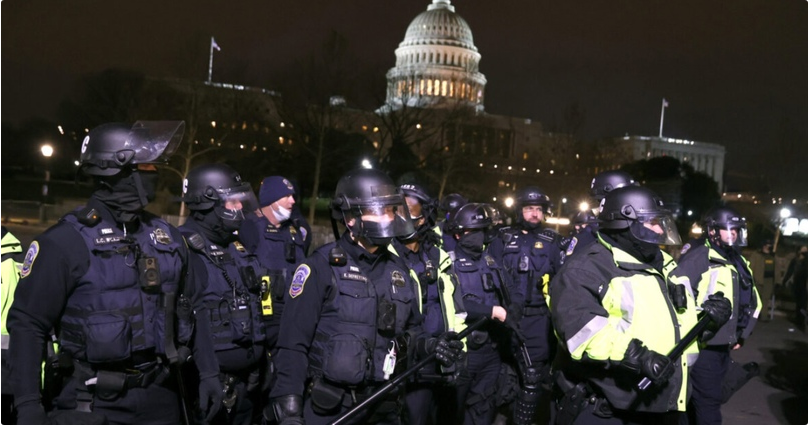What are the law enforcement officers equipped with?
Please provide a comprehensive and detailed answer to the question.

The caption states that the officers are equipped with helmets and batons, indicating that they are prepared for potential confrontations or security threats.